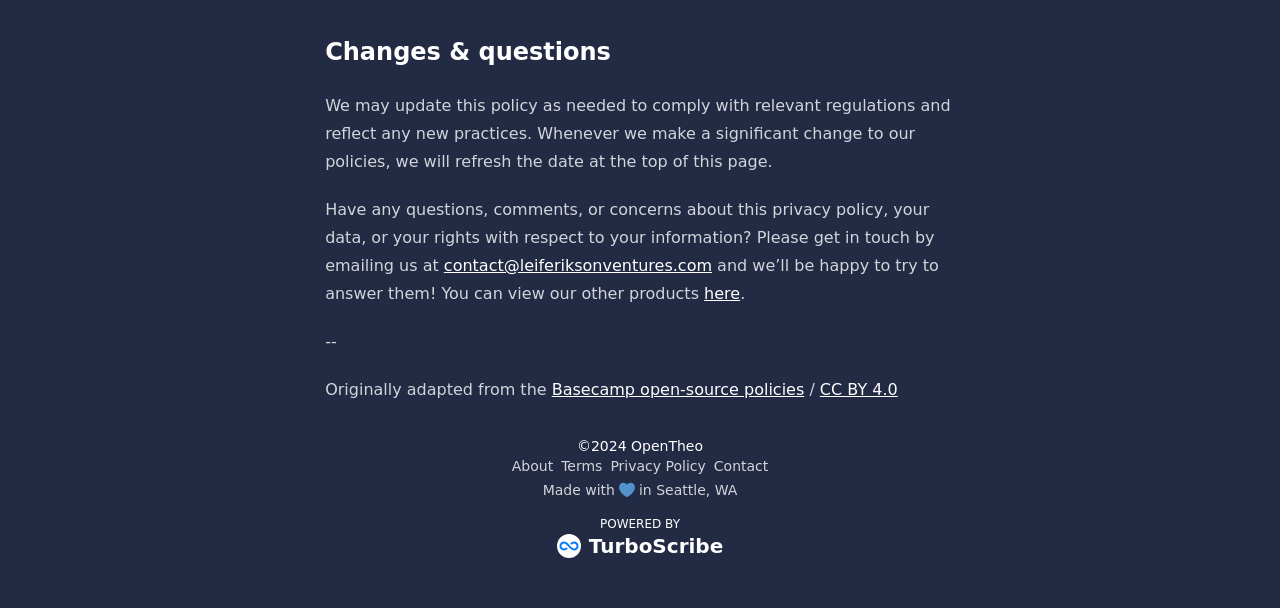Indicate the bounding box coordinates of the element that needs to be clicked to satisfy the following instruction: "Check the license information by clicking 'CC BY 4.0'". The coordinates should be four float numbers between 0 and 1, i.e., [left, top, right, bottom].

[0.641, 0.625, 0.701, 0.656]